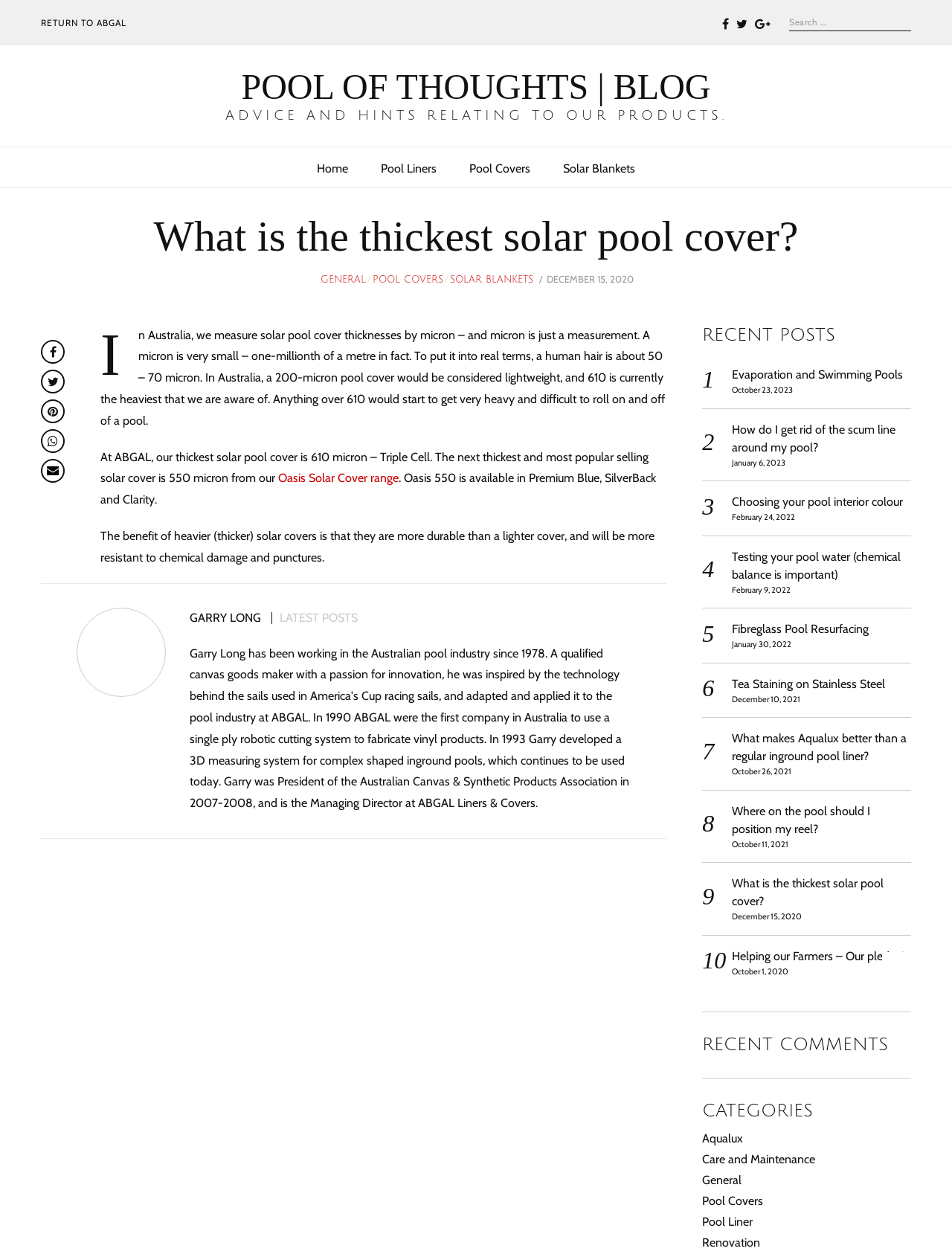What is the benefit of heavier solar covers?
Refer to the image and give a detailed response to the question.

The webpage states that the benefit of heavier (thicker) solar covers is that they are more durable than a lighter cover, and will be more resistant to chemical damage and punctures.